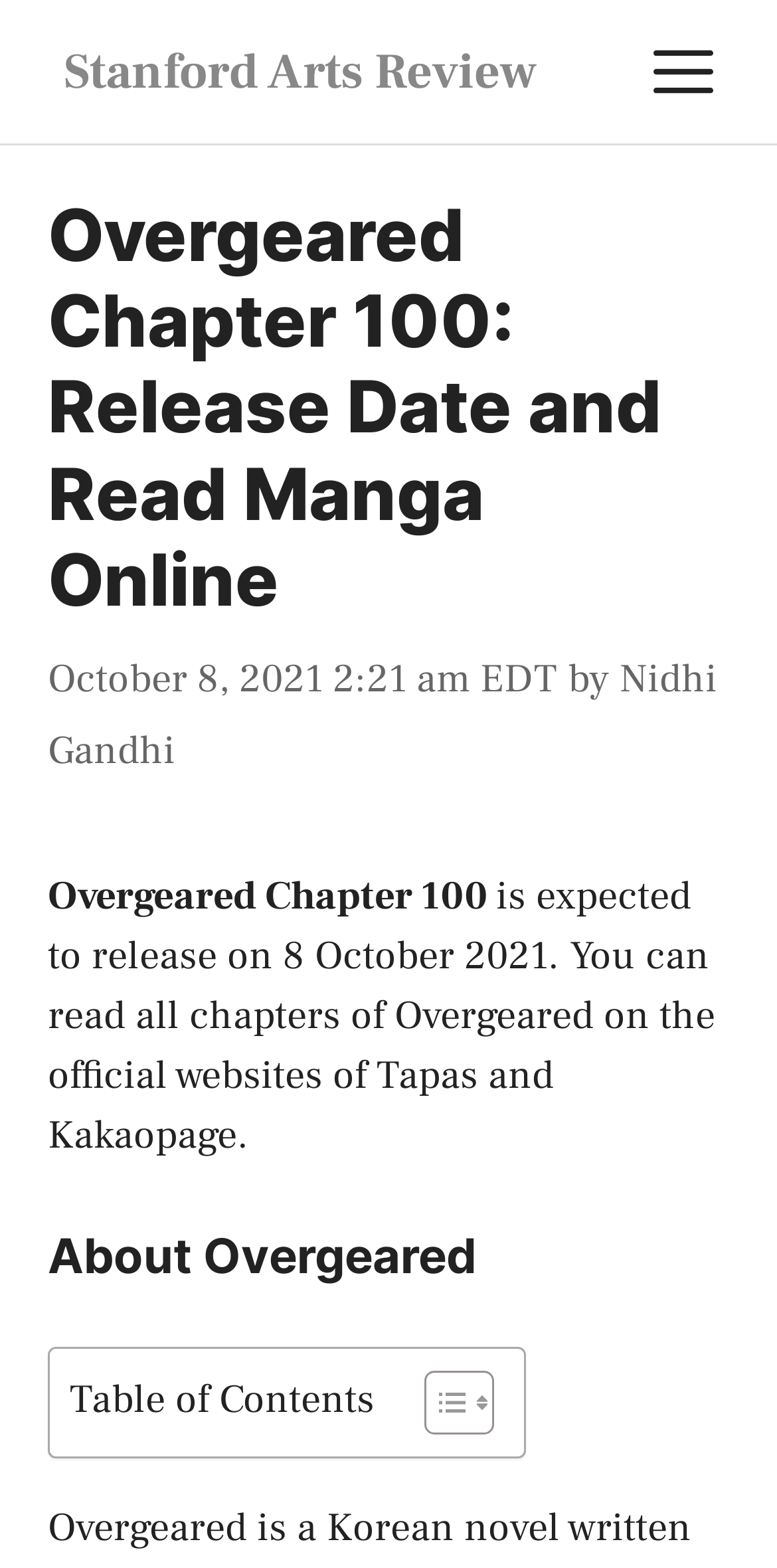Where can you read all chapters of Overgeared?
Answer briefly with a single word or phrase based on the image.

Tapas and Kakaopage